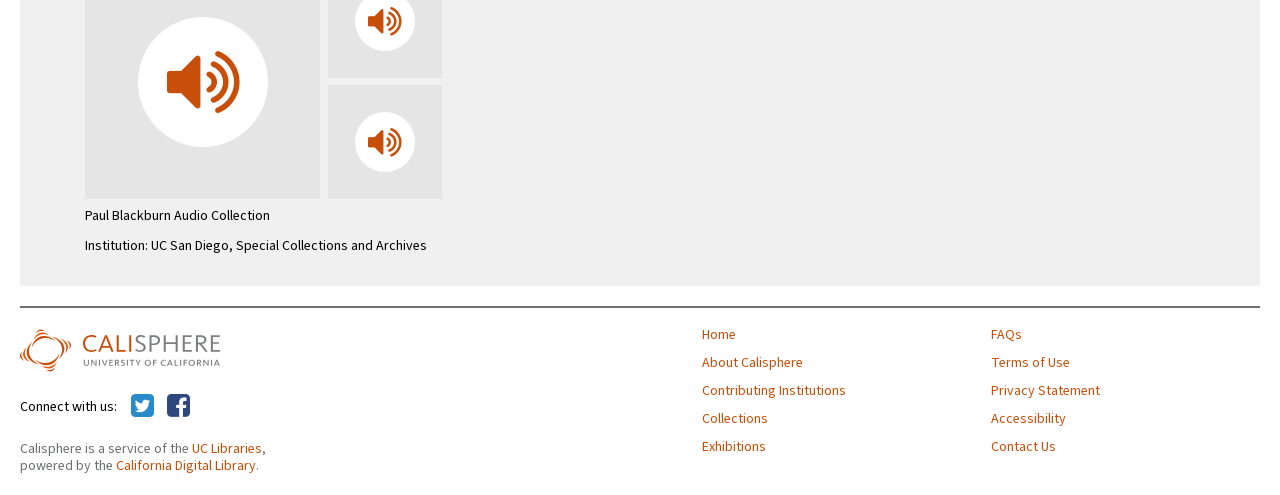Pinpoint the bounding box coordinates of the element that must be clicked to accomplish the following instruction: "go to home page". The coordinates should be in the format of four float numbers between 0 and 1, i.e., [left, top, right, bottom].

[0.548, 0.663, 0.759, 0.691]